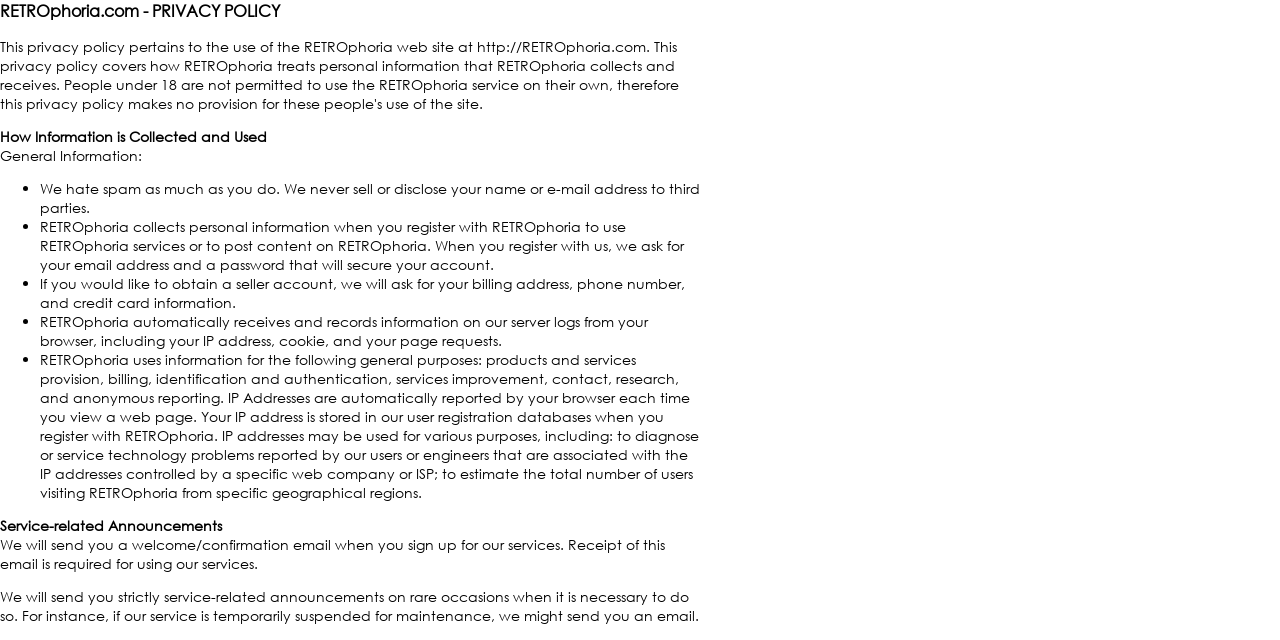What type of information does RETROphoria collect?
Provide a concise answer using a single word or phrase based on the image.

Personal information